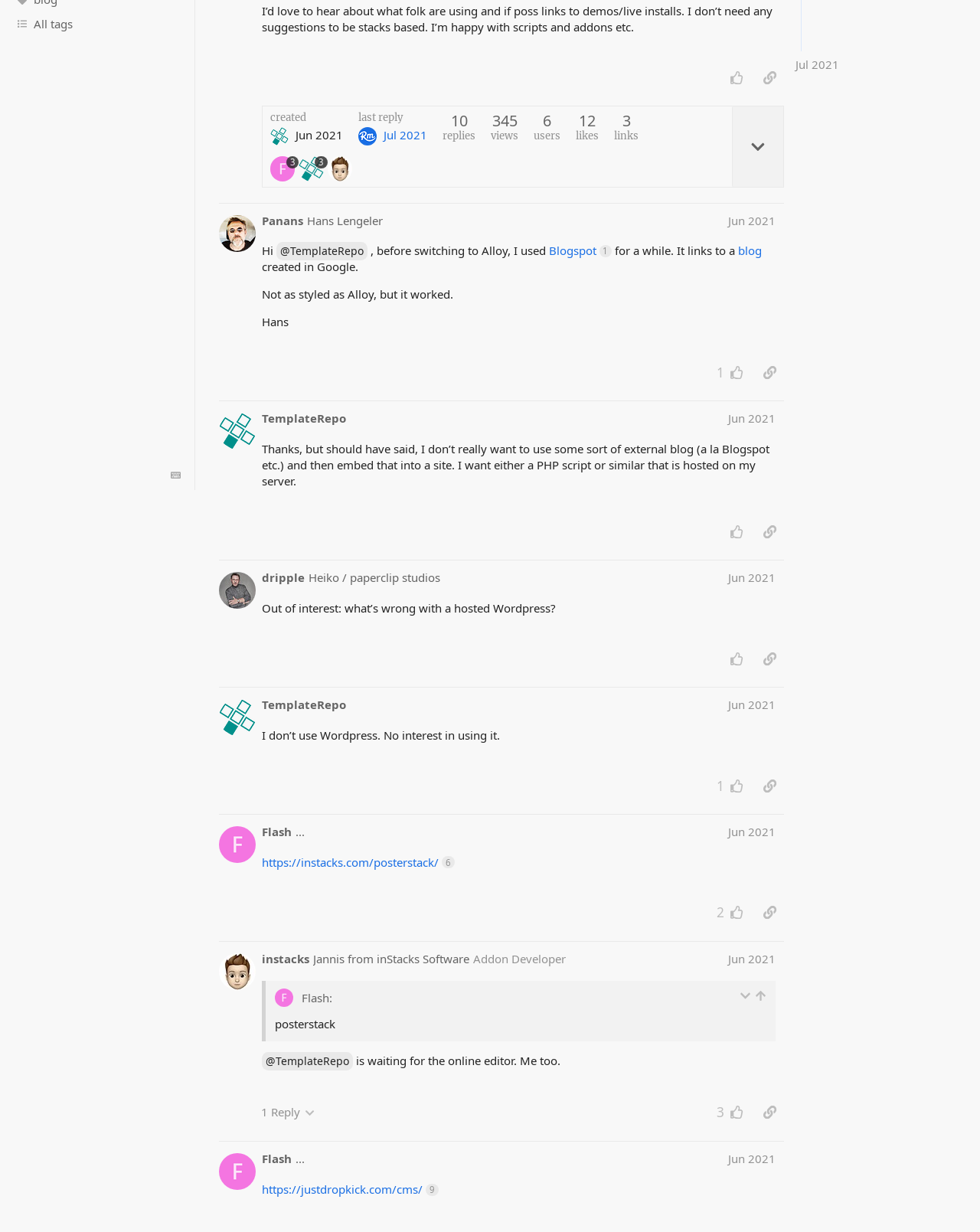Identify the bounding box for the UI element specified in this description: "Jun 2021". The coordinates must be four float numbers between 0 and 1, formatted as [left, top, right, bottom].

[0.743, 0.463, 0.791, 0.475]